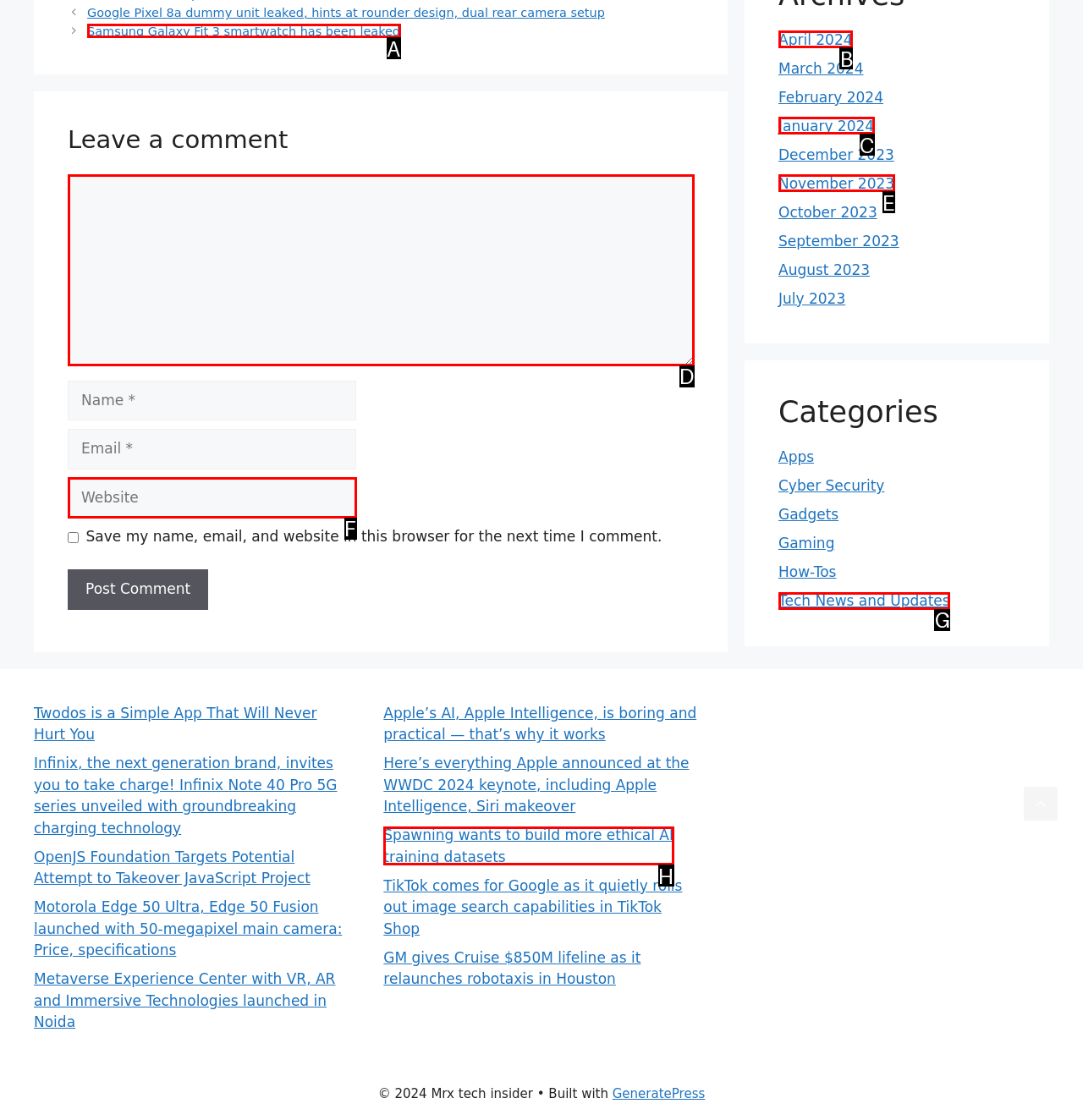Choose the UI element that best aligns with the description: parent_node: Comment name="comment"
Respond with the letter of the chosen option directly.

D